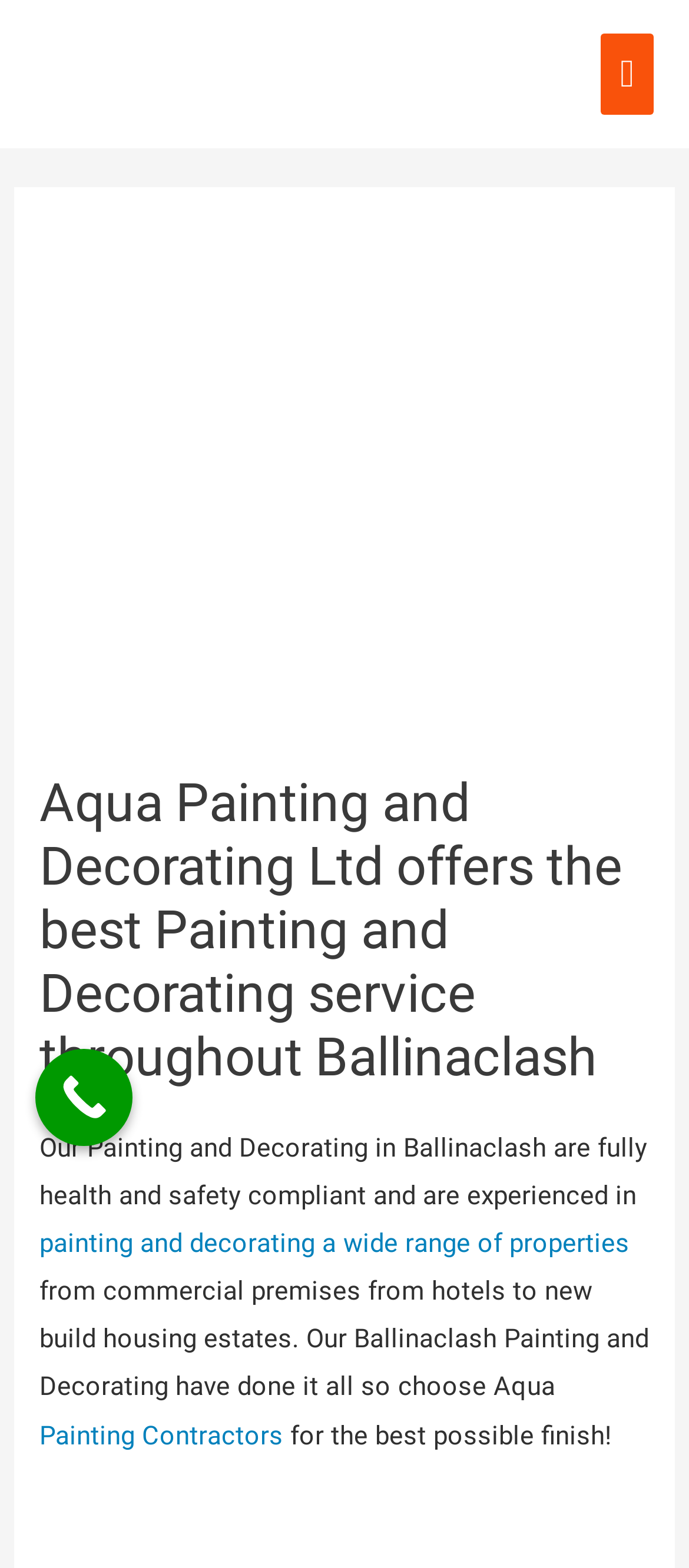Please extract the primary headline from the webpage.

Aqua Painting and Decorating Ltd offers the best Painting and Decorating service  throughout Ballinaclash